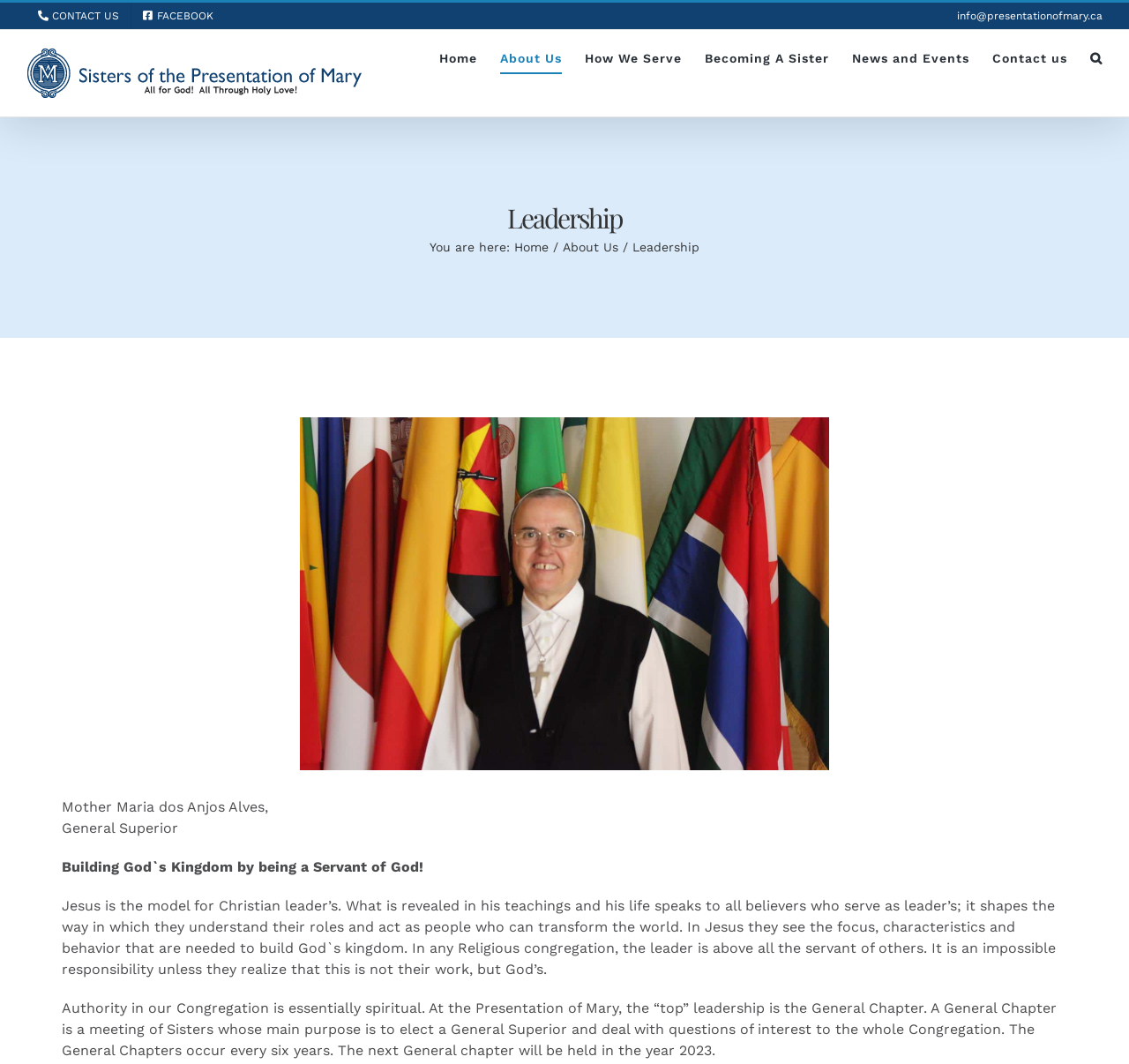Locate the bounding box coordinates of the element to click to perform the following action: 'Click the Search button'. The coordinates should be given as four float values between 0 and 1, in the form of [left, top, right, bottom].

[0.966, 0.036, 0.977, 0.073]